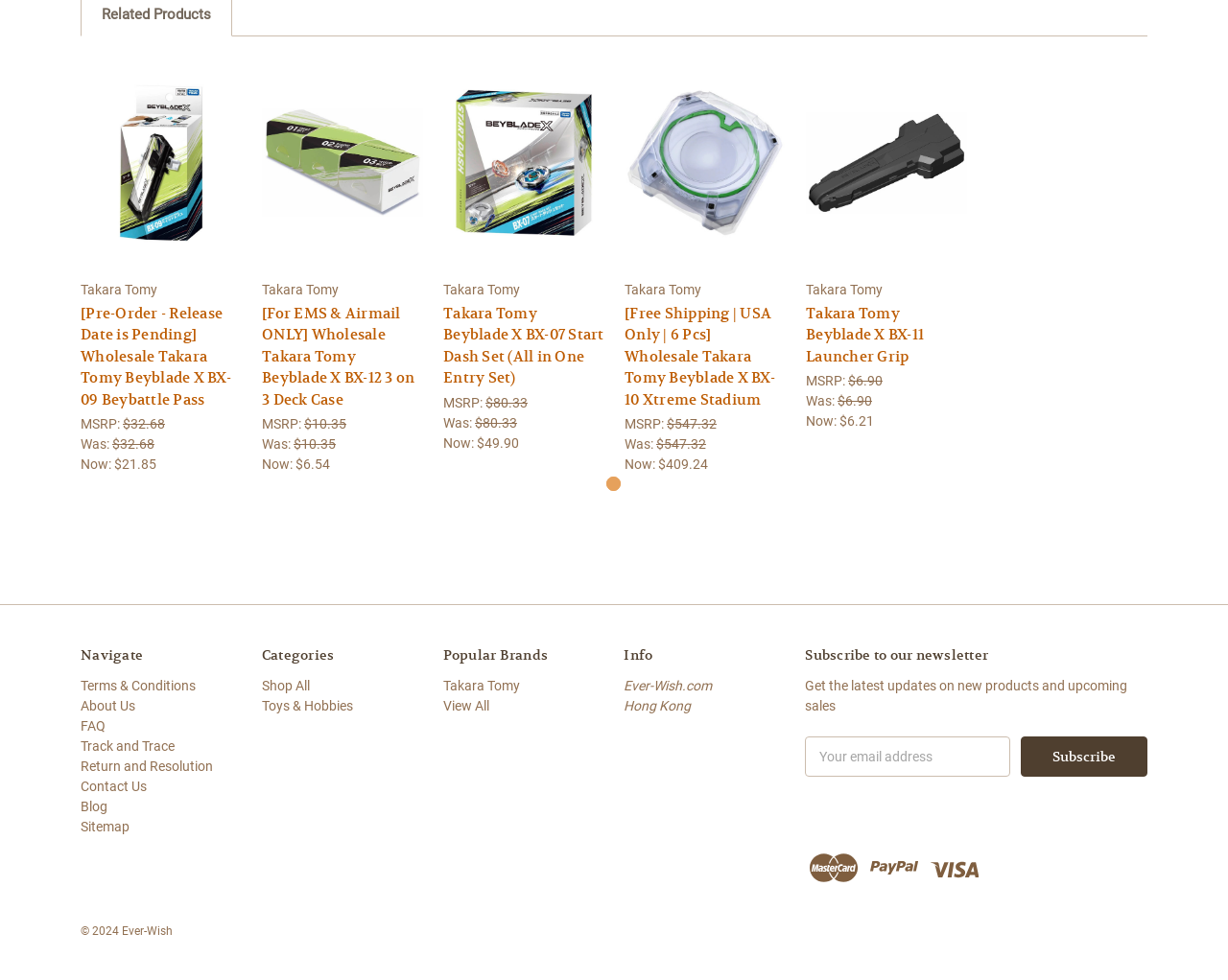What is the release status of the 'Wholesale Takara Tomy Beyblade X BX-09 Beybattle Pass' product?
Could you answer the question in a detailed manner, providing as much information as possible?

I determined the release status of the 'Wholesale Takara Tomy Beyblade X BX-09 Beybattle Pass' product by looking at the text '[Pre-Order - Release Date is Pending]' which indicates that the product is available for pre-order and the release date is pending.